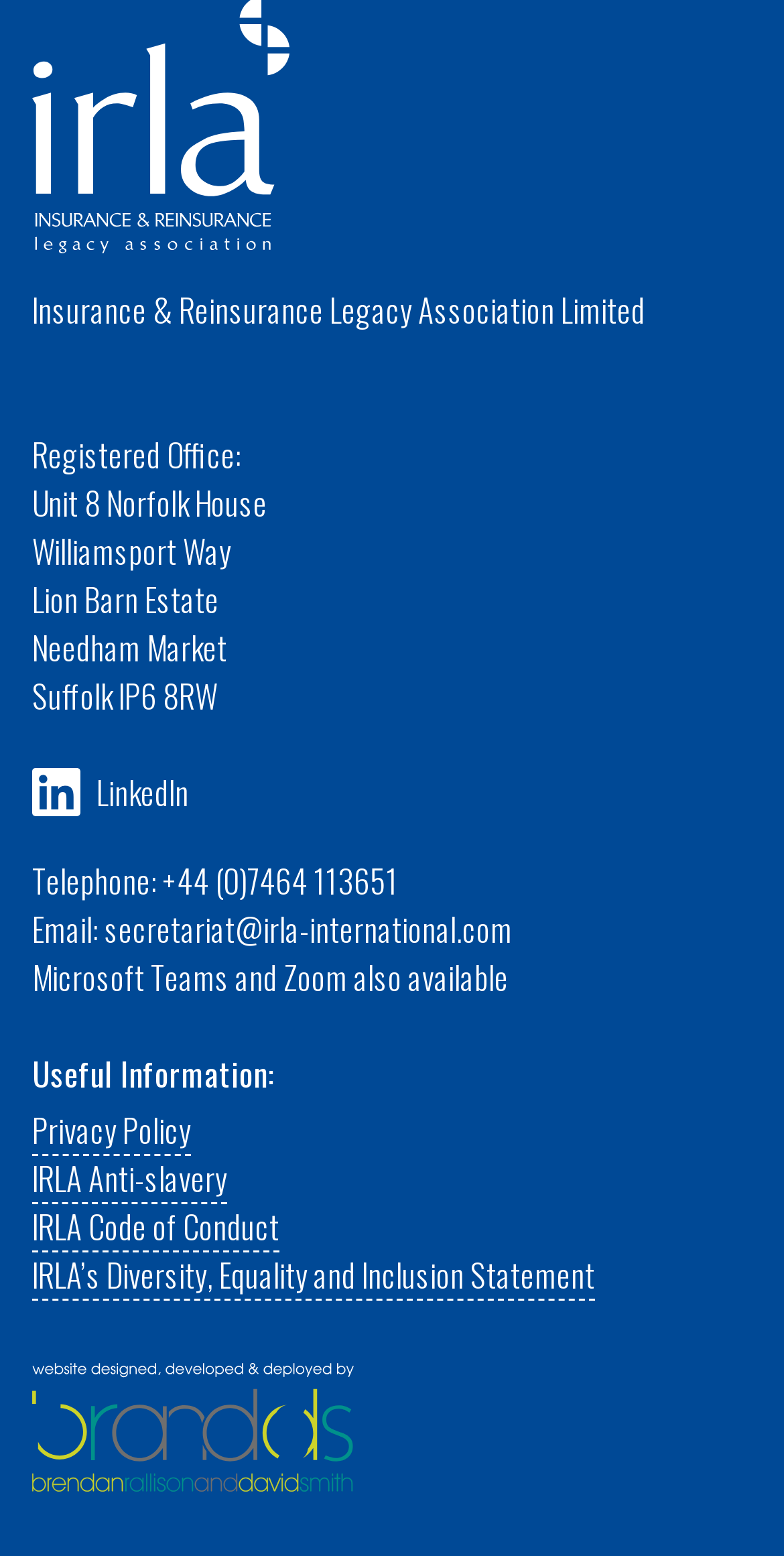Please respond in a single word or phrase: 
What is the social media platform linked to?

LinkedIn